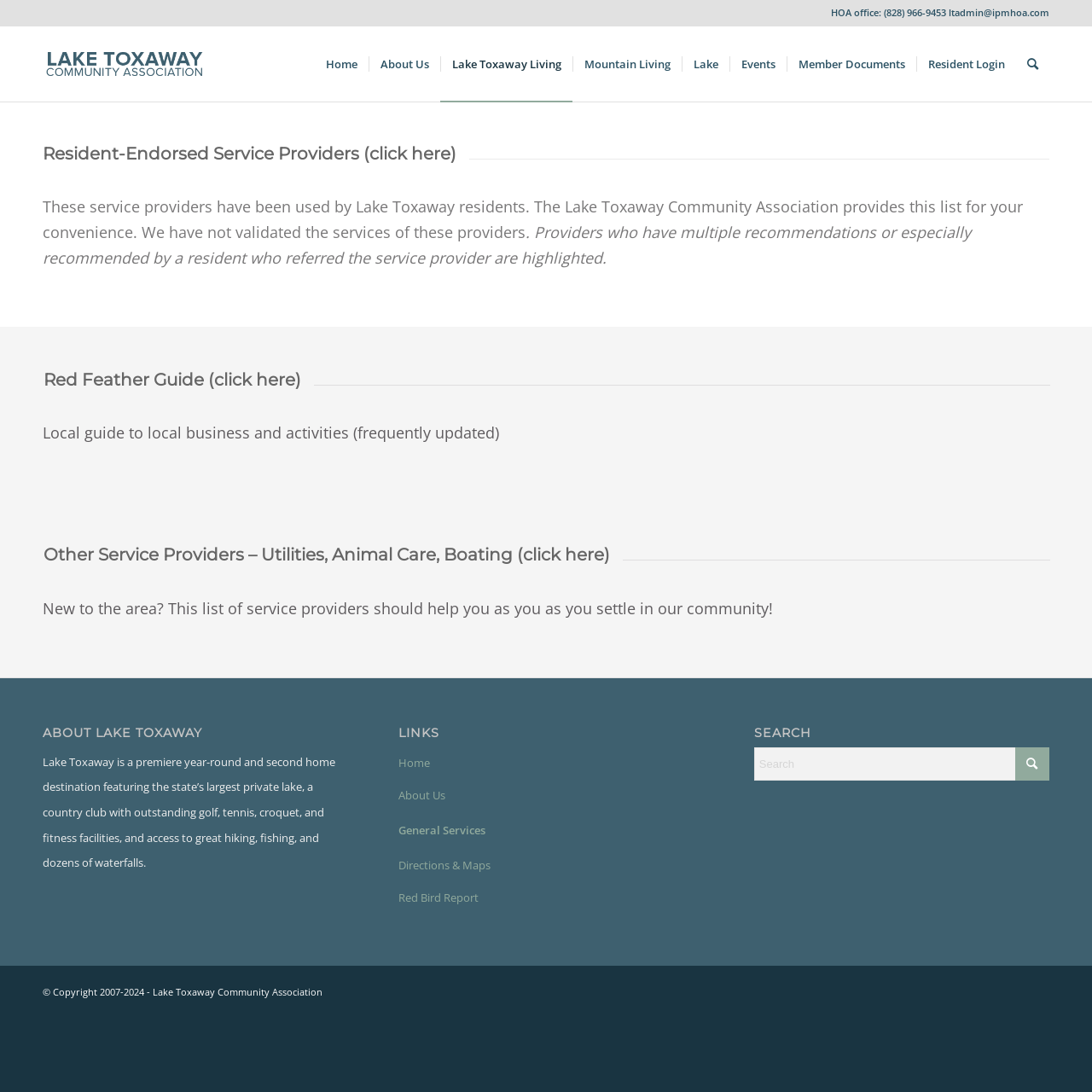What is the purpose of the 'Red Feather Guide'?
Carefully examine the image and provide a detailed answer to the question.

The 'Red Feather Guide' is a local guide to local business and activities, which can be found in the link 'Red Feather Guide (click here)' on the webpage, and is described as 'frequently updated'.